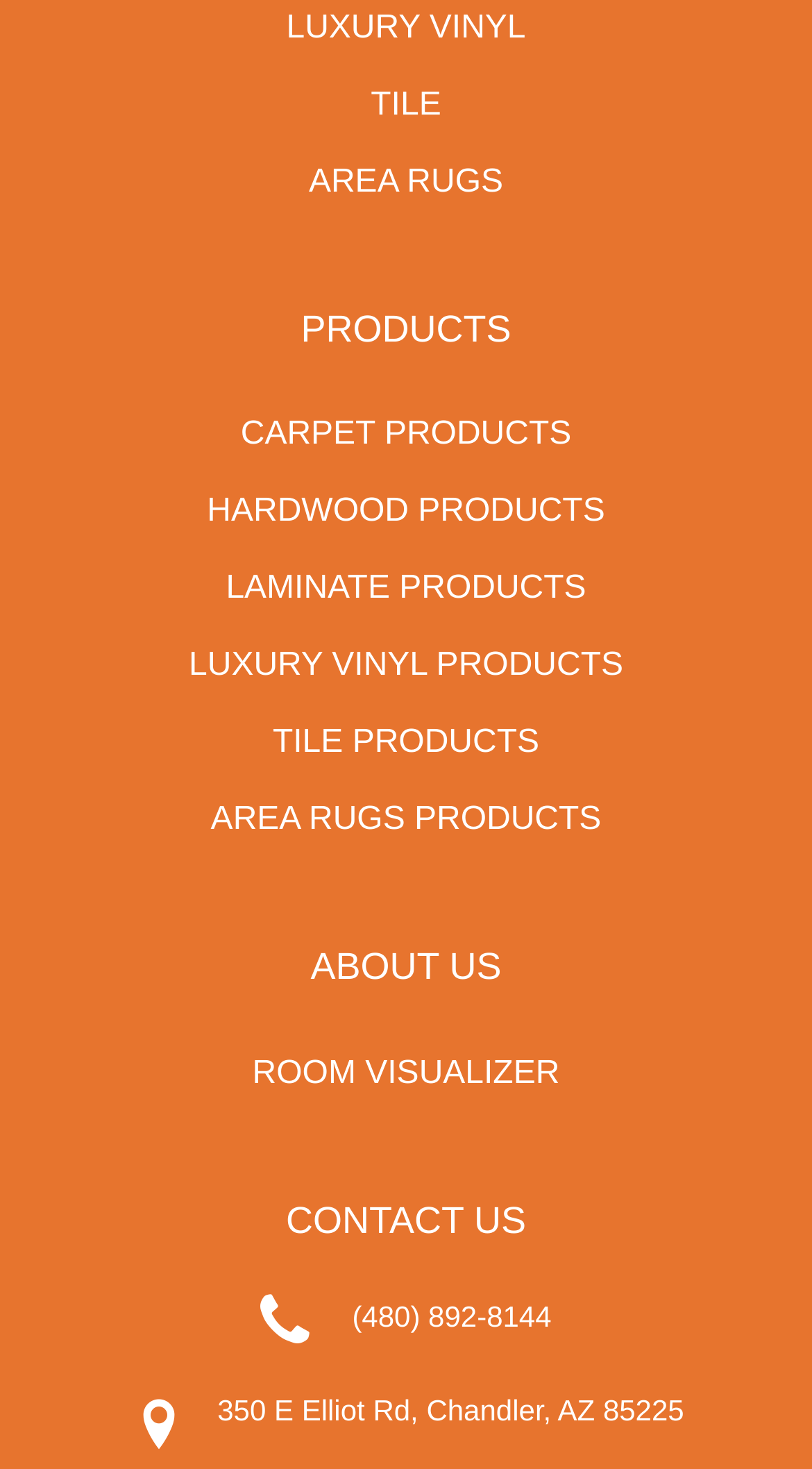Please provide a short answer using a single word or phrase for the question:
What is the purpose of the 'Room Visualizer' feature?

To visualize rooms